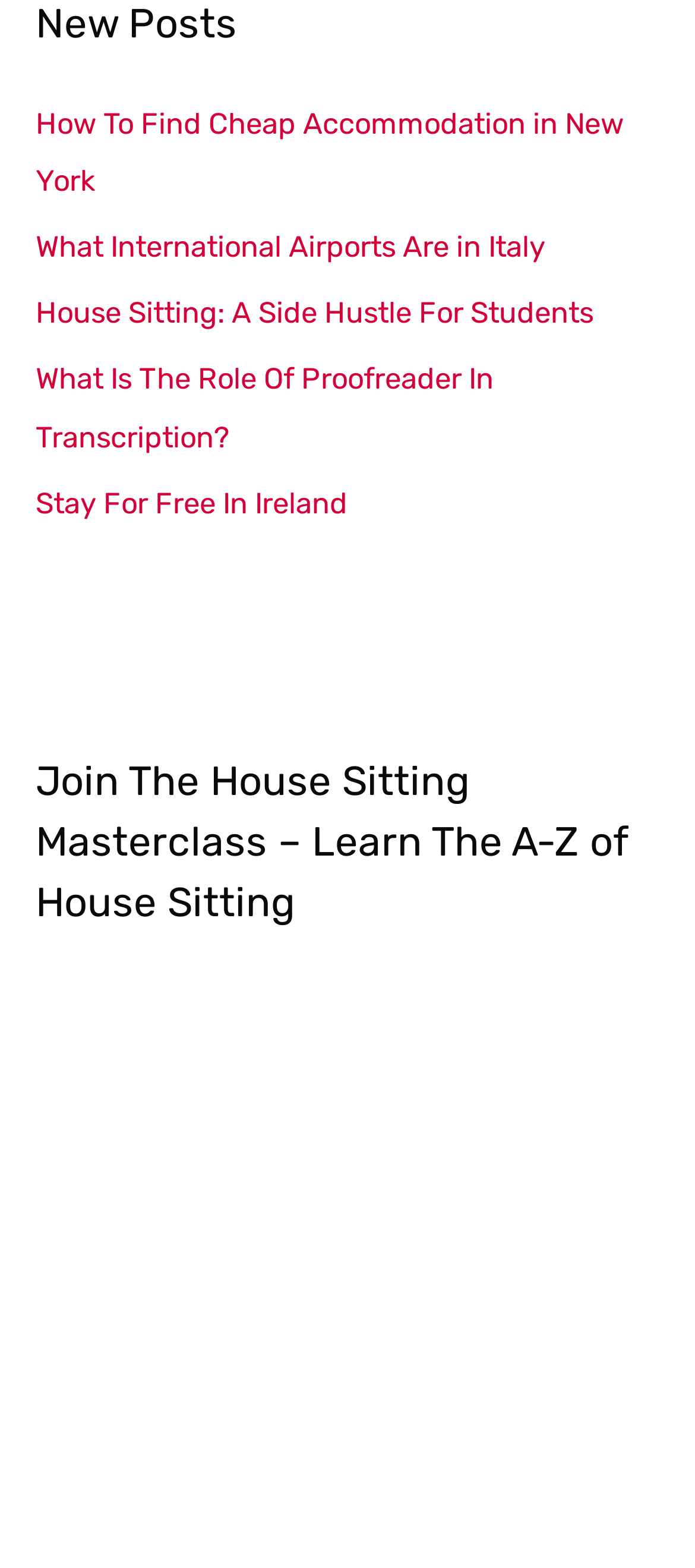What is the role mentioned in the fourth link?
Using the image, answer in one word or phrase.

Proofreader